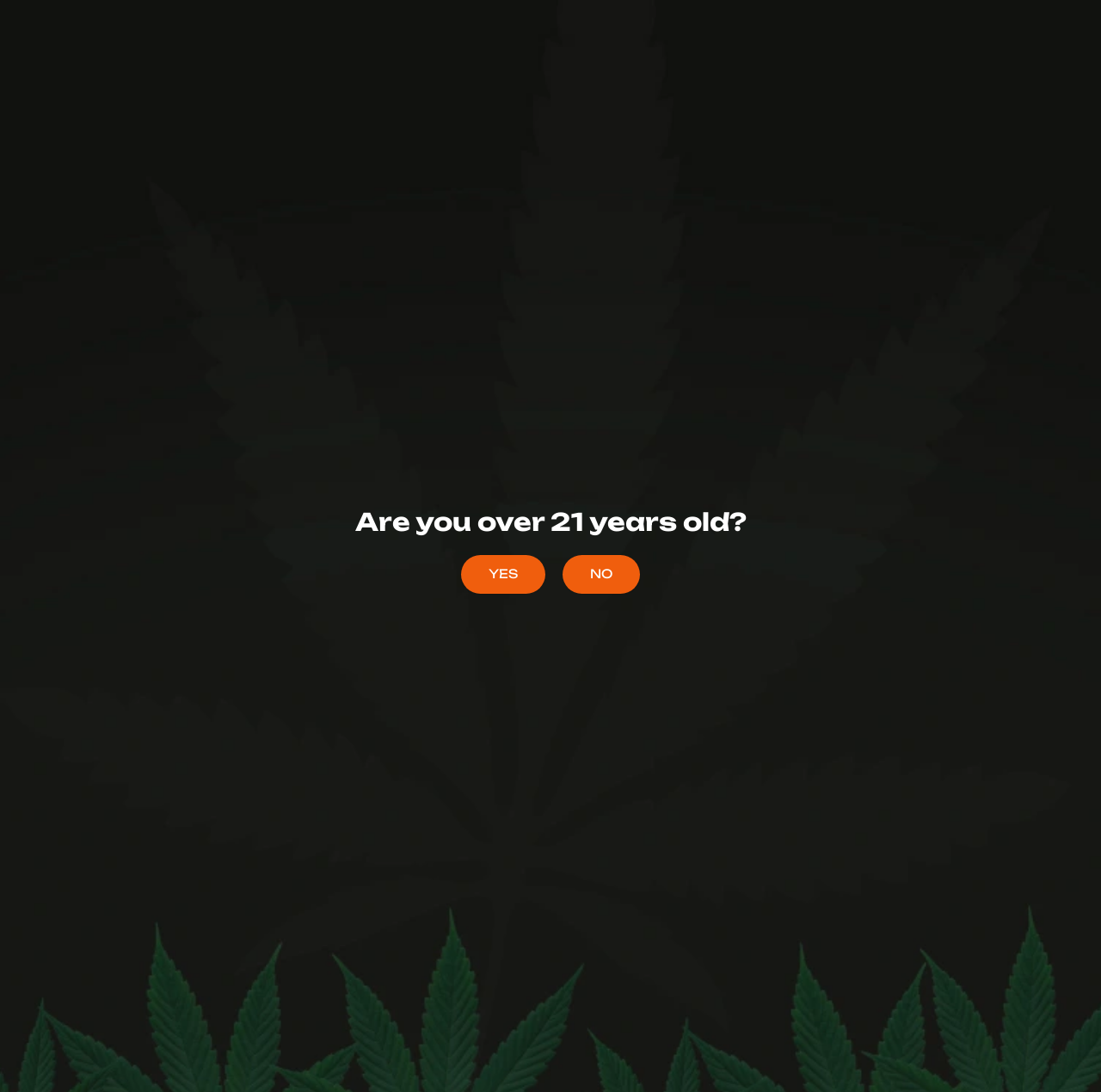Identify the bounding box coordinates for the UI element described as follows: "Decabolin for sale UK". Ensure the coordinates are four float numbers between 0 and 1, formatted as [left, top, right, bottom].

None